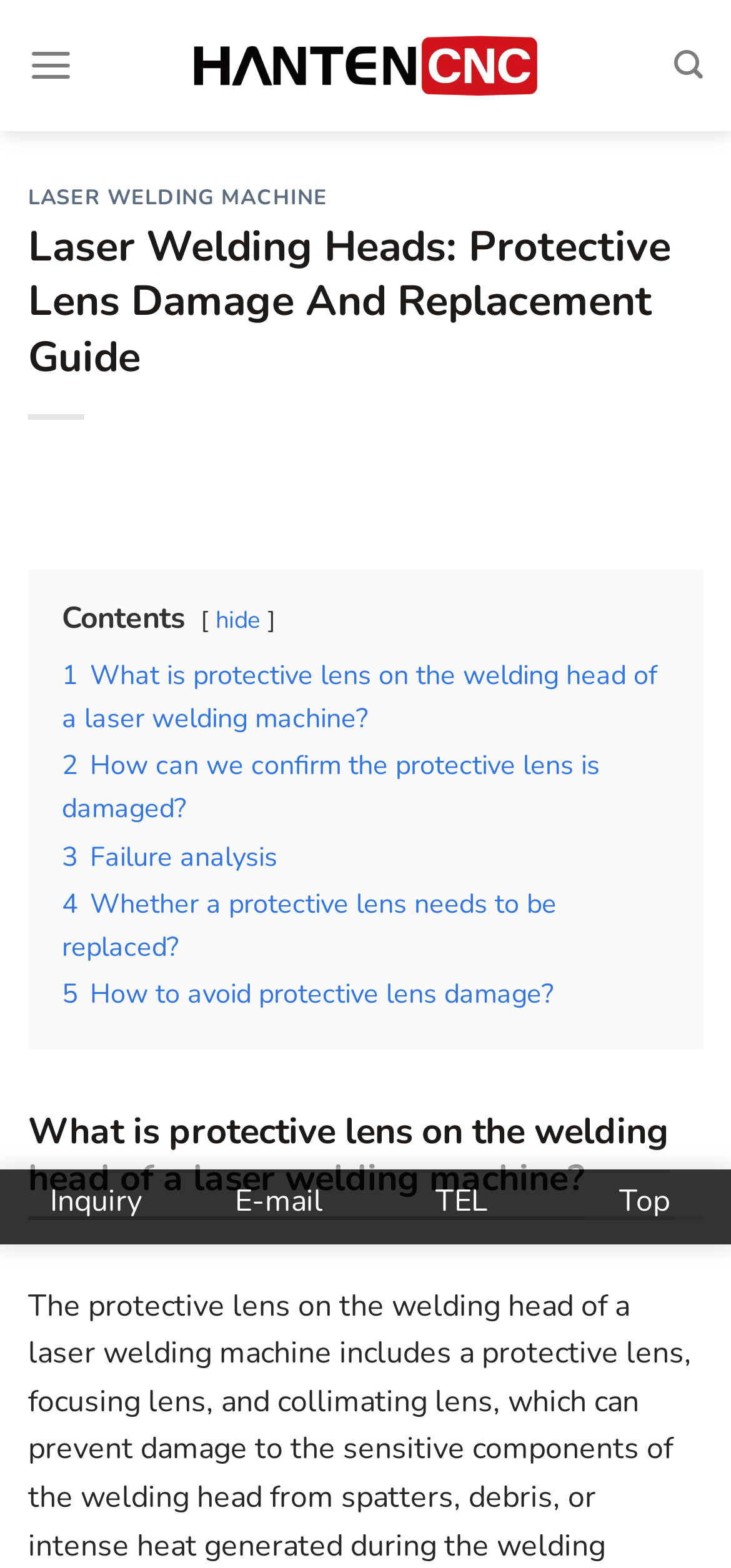Elaborate on the information and visuals displayed on the webpage.

The webpage is about a guide to laser welding heads, specifically focusing on lens damage and replacement. At the top-left corner, there is a logo of "HANTENCNC" which is also a link. Next to it, there is a menu link labeled "Menu". On the top-right corner, there is a search link.

Below the logo and menu, there is a header section with two headings. The first heading is "LASER WELDING MACHINE" and the second heading is "Laser Welding Heads: Protective Lens Damage And Replacement Guide". The second heading is more prominent and takes up more space.

Under the header section, there is a table of contents with five links labeled "1 What is protective lens on the welding head of a laser welding machine?", "2 How can we confirm the protective lens is damaged?", "3 Failure analysis", "4 Whether a protective lens needs to be replaced?", and "5 How to avoid protective lens damage?". These links are arranged vertically, with the first link at the top and the last link at the bottom.

To the right of the table of contents, there is a section with a heading "What is protective lens on the welding head of a laser welding machine?". This section is likely the main content of the webpage.

At the bottom of the page, there are three links: "Inquiry", "E-mail", and "TEL", which are likely contact information. There is also a "Top" link at the bottom-right corner, which allows users to scroll back to the top of the page.